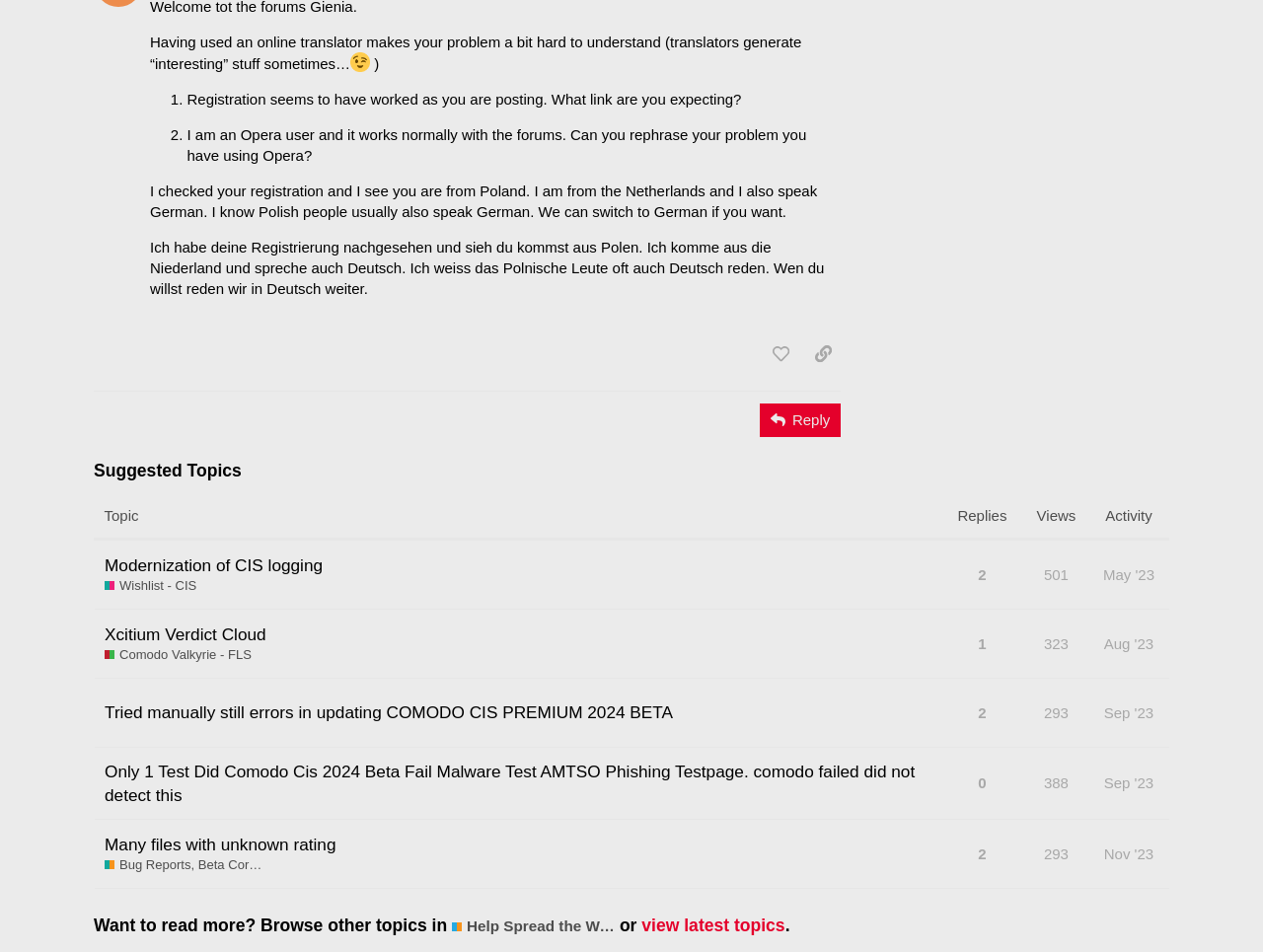Identify the bounding box for the given UI element using the description provided. Coordinates should be in the format (top-left x, top-left y, bottom-right x, bottom-right y) and must be between 0 and 1. Here is the description: 1

[0.771, 0.652, 0.785, 0.699]